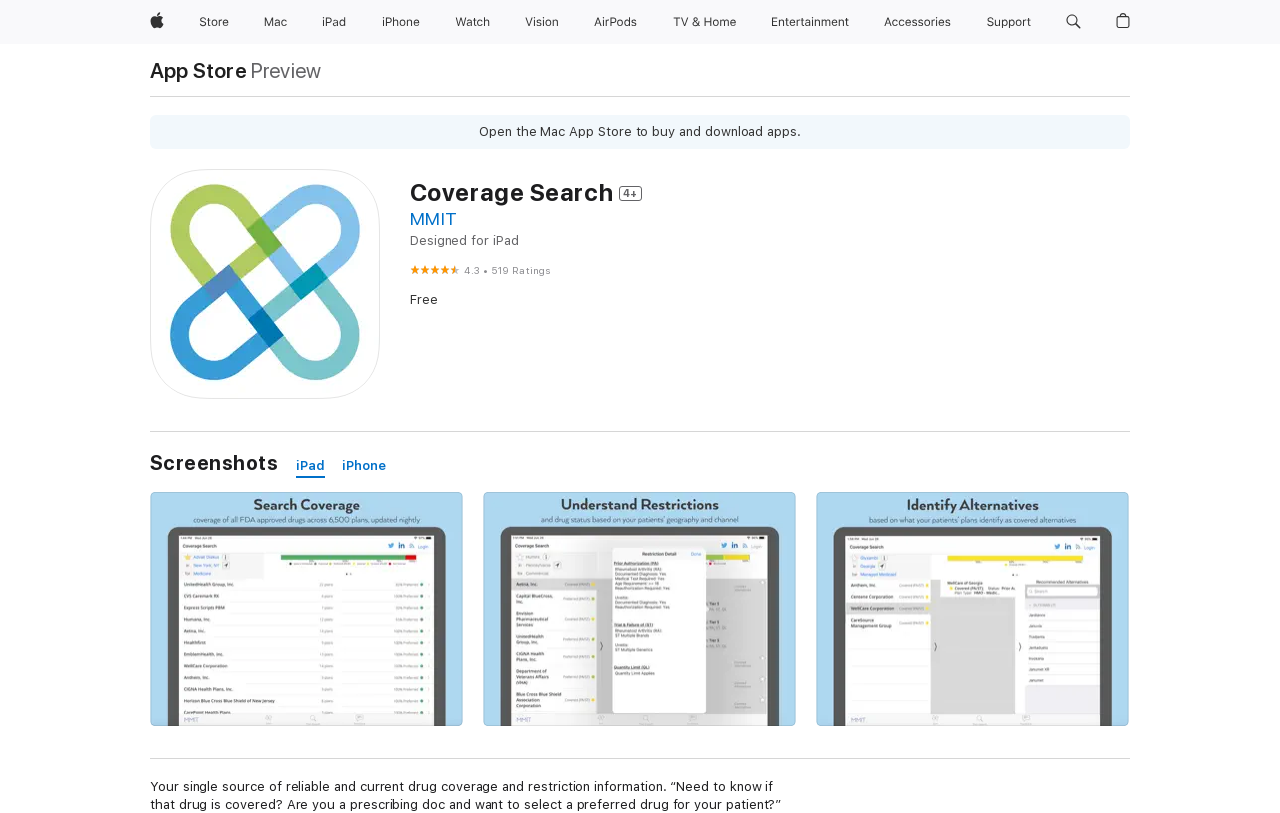What is the price of this app?
Examine the image closely and answer the question with as much detail as possible.

The price of the app can be found in the section below the heading 'Coverage Search 4+' where it says 'Free', indicating that the app is free to download.